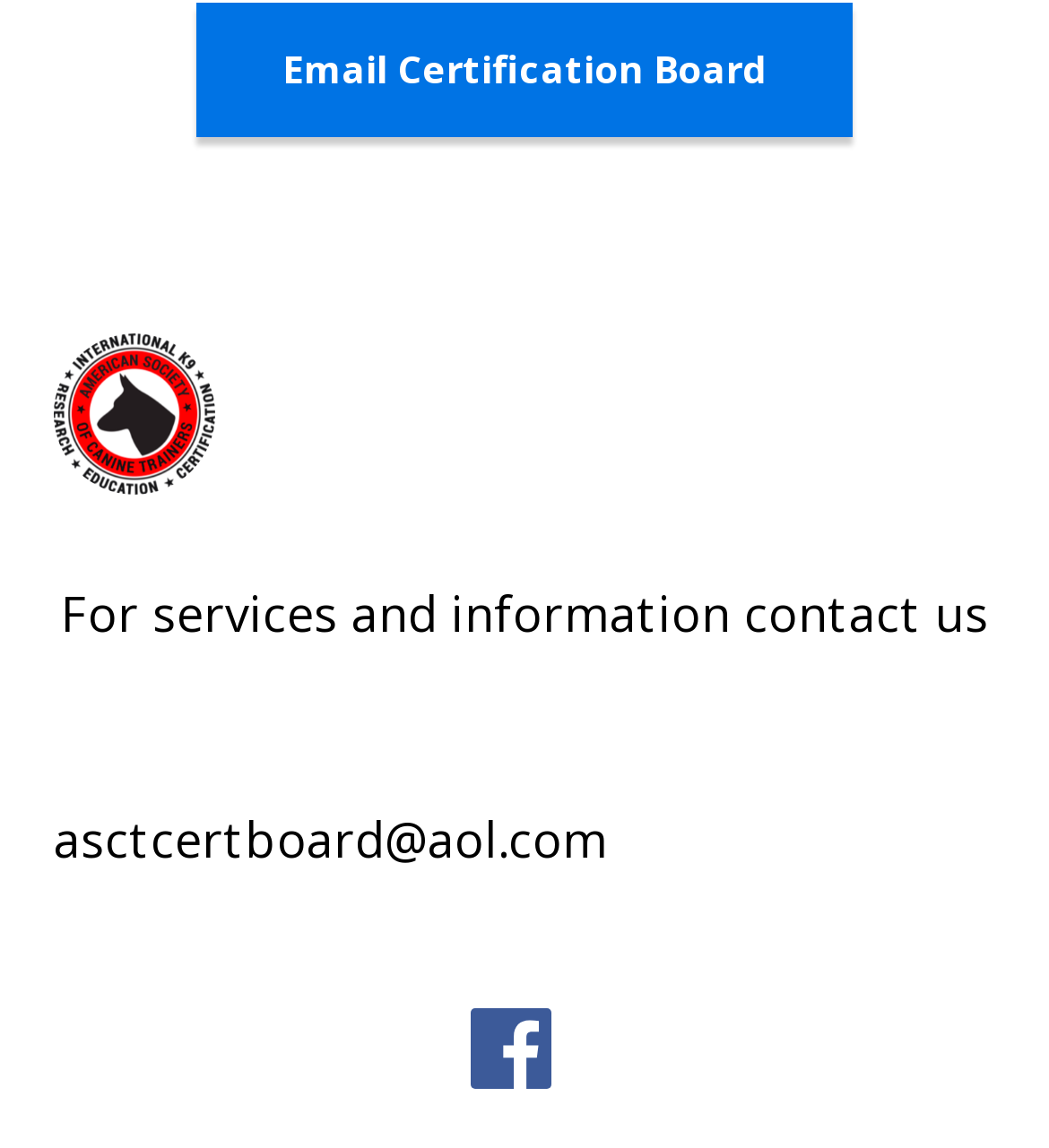What is the purpose of the webpage?
Refer to the screenshot and respond with a concise word or phrase.

Provide services and information